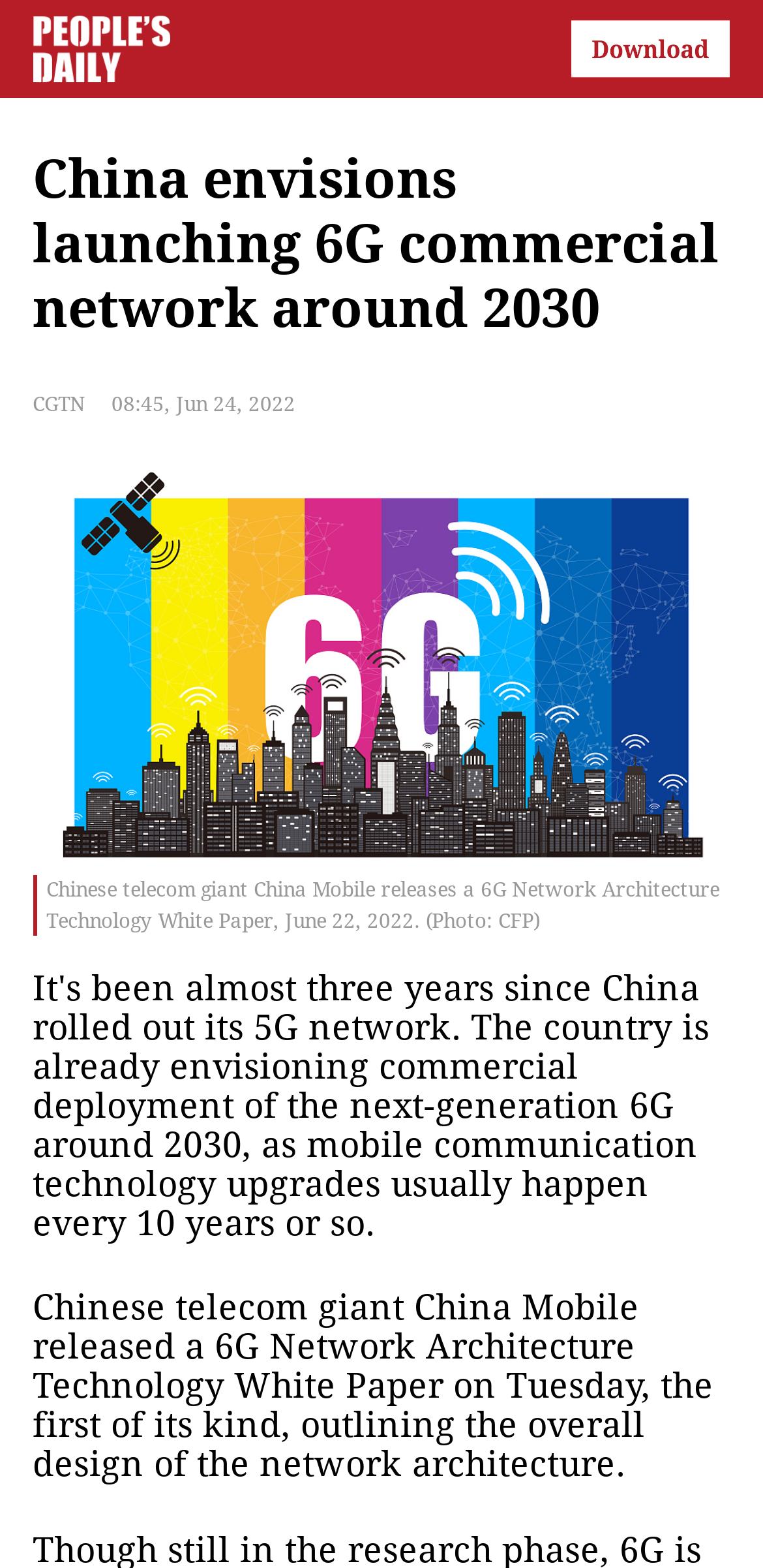Using the details from the image, please elaborate on the following question: What is the date of the news article?

I found the answer by looking at the text '08:45, Jun 24, 2022' which is likely to be the date and time of the news article.